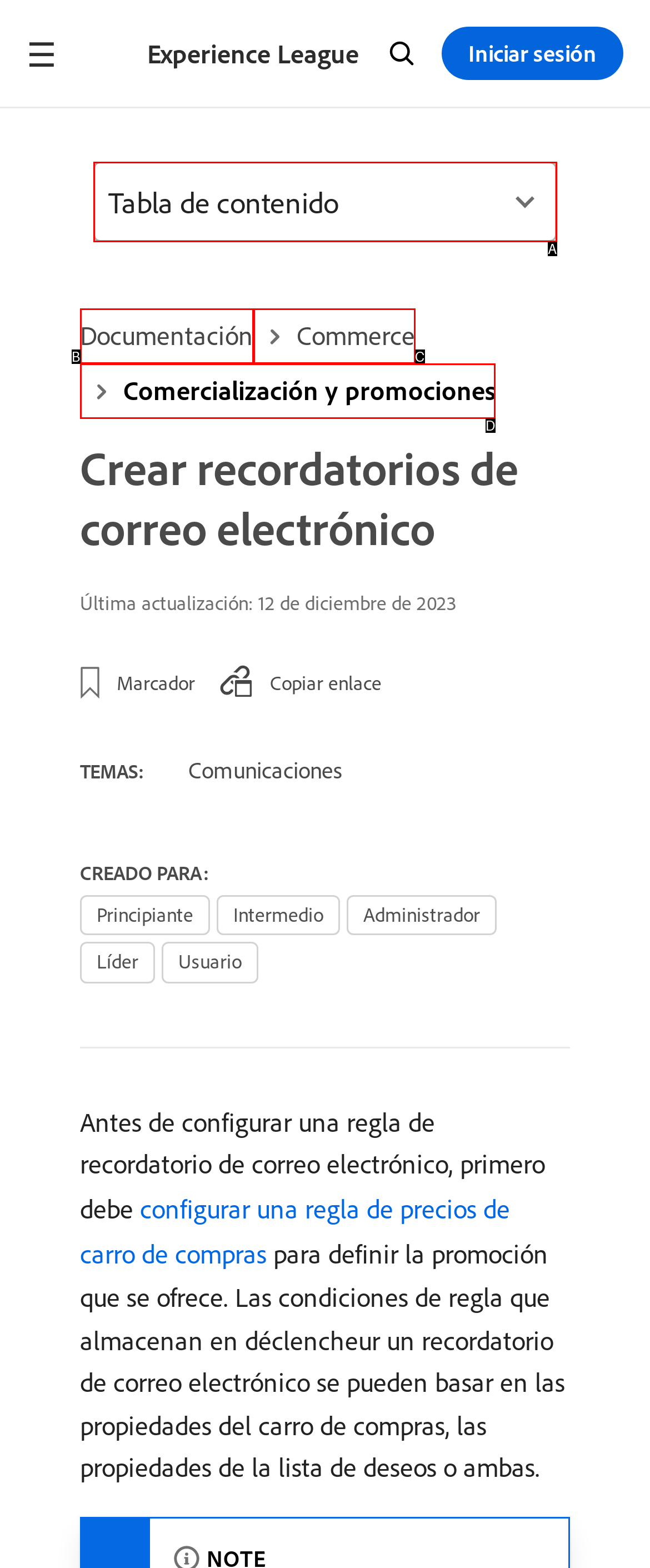Using the description: Commerce, find the HTML element that matches it. Answer with the letter of the chosen option.

C